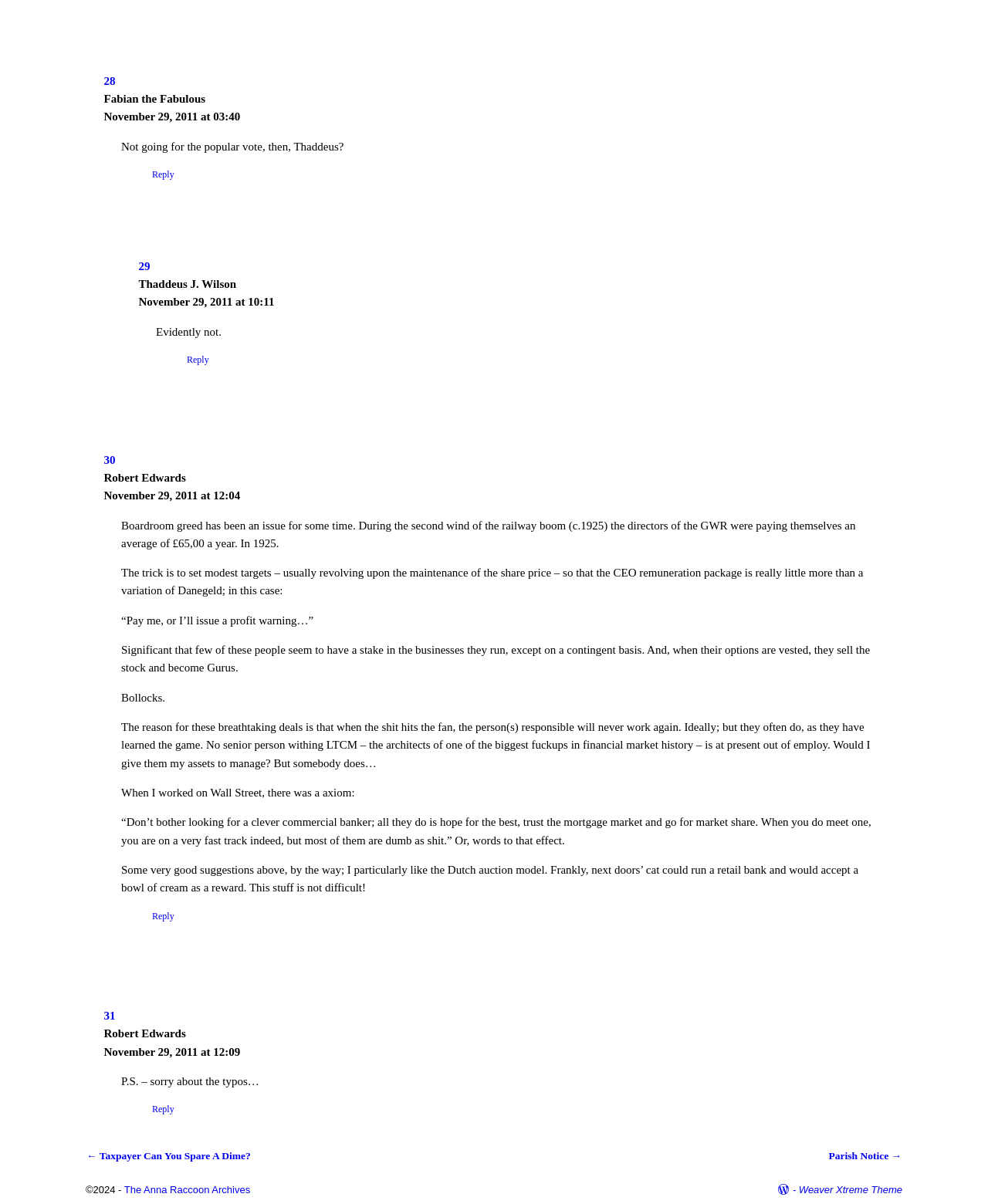What is the name of the website?
Carefully analyze the image and provide a detailed answer to the question.

The website's name is located at the bottom of the webpage, in a static text element '©2024 - The Anna Raccoon Archives'.